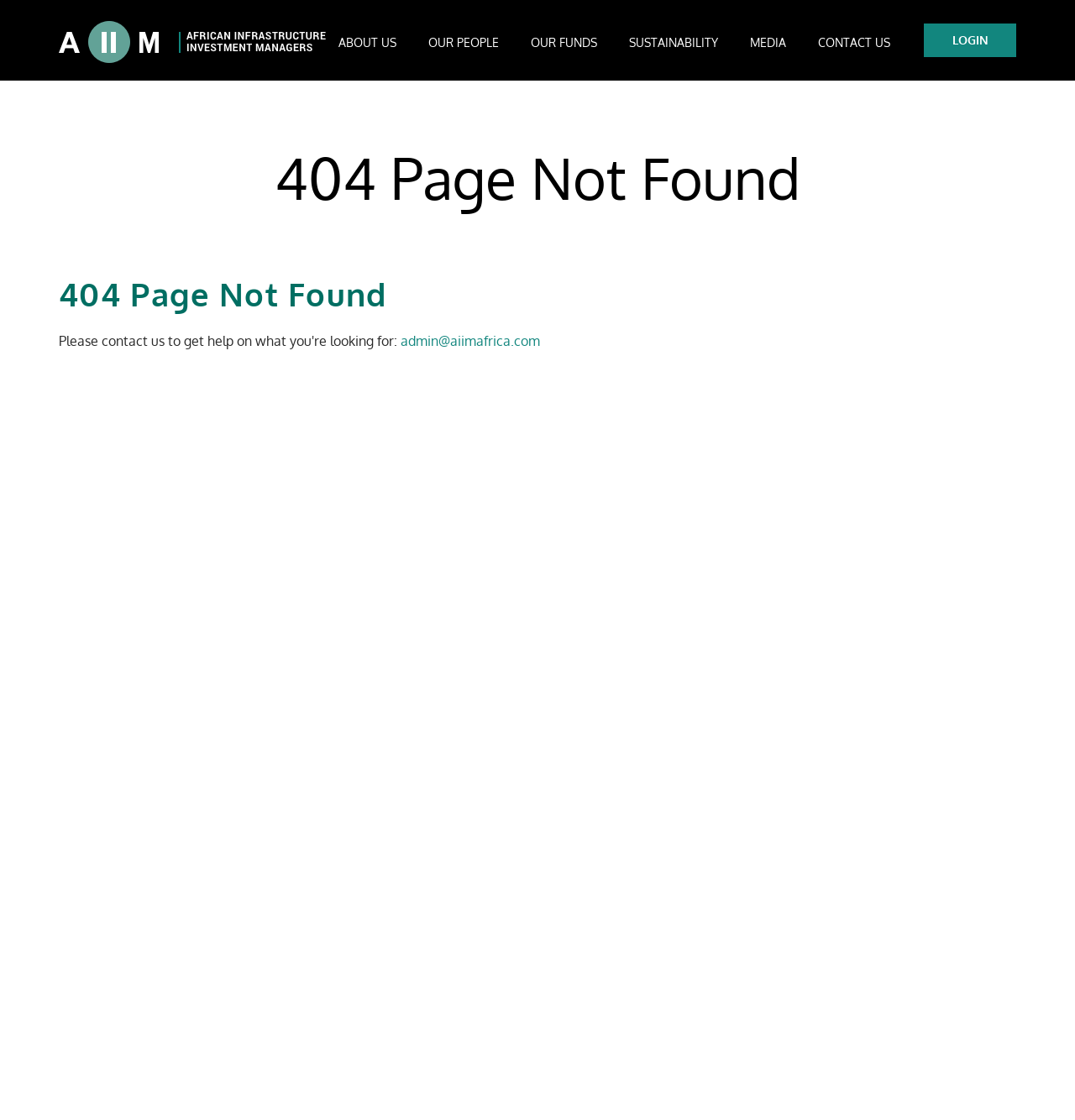Give a succinct answer to this question in a single word or phrase: 
What is the email address provided on the webpage?

admin@aiimafrica.com